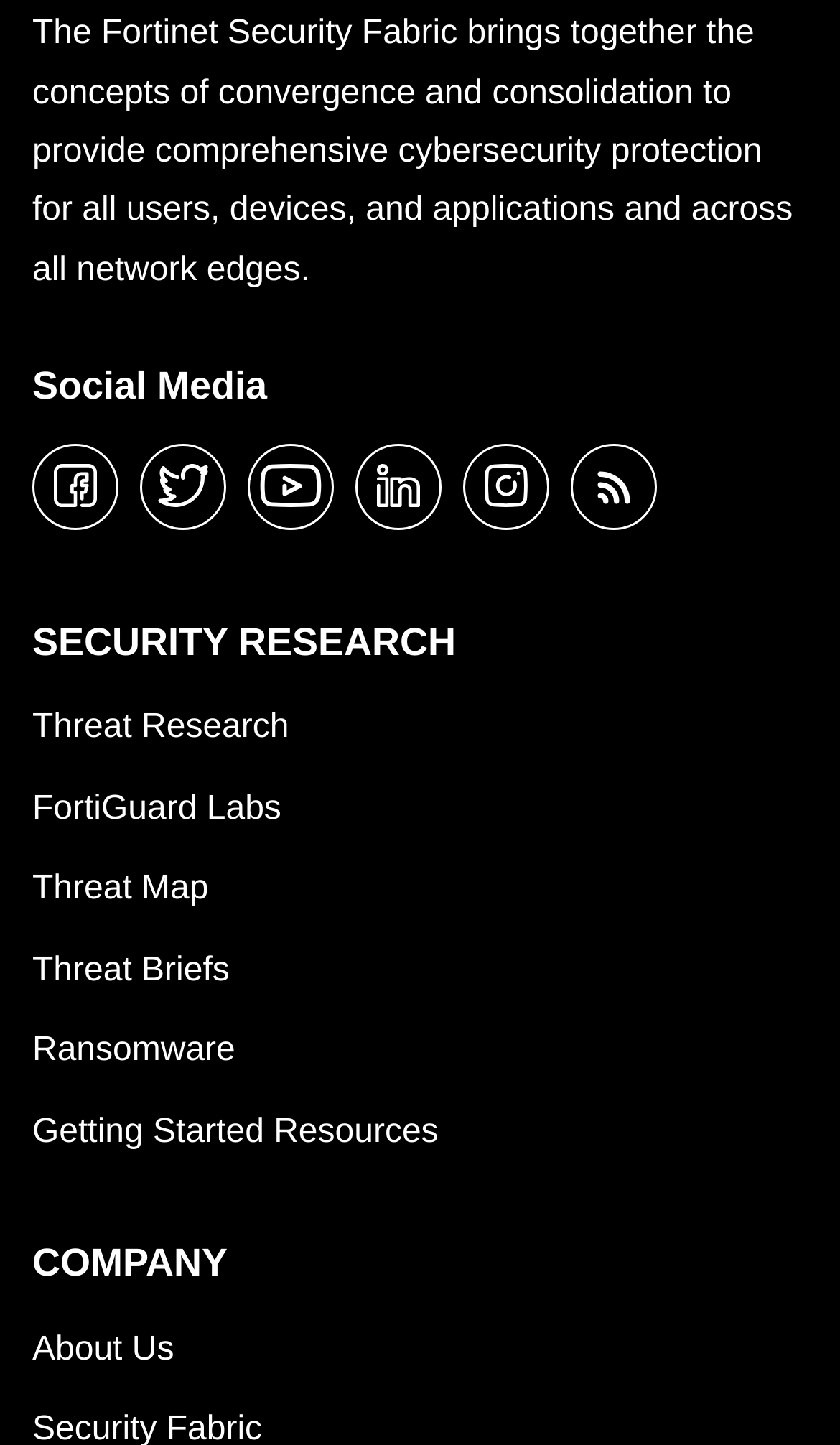Find the bounding box coordinates of the element's region that should be clicked in order to follow the given instruction: "explore instagram". The coordinates should consist of four float numbers between 0 and 1, i.e., [left, top, right, bottom].

[0.551, 0.307, 0.654, 0.367]